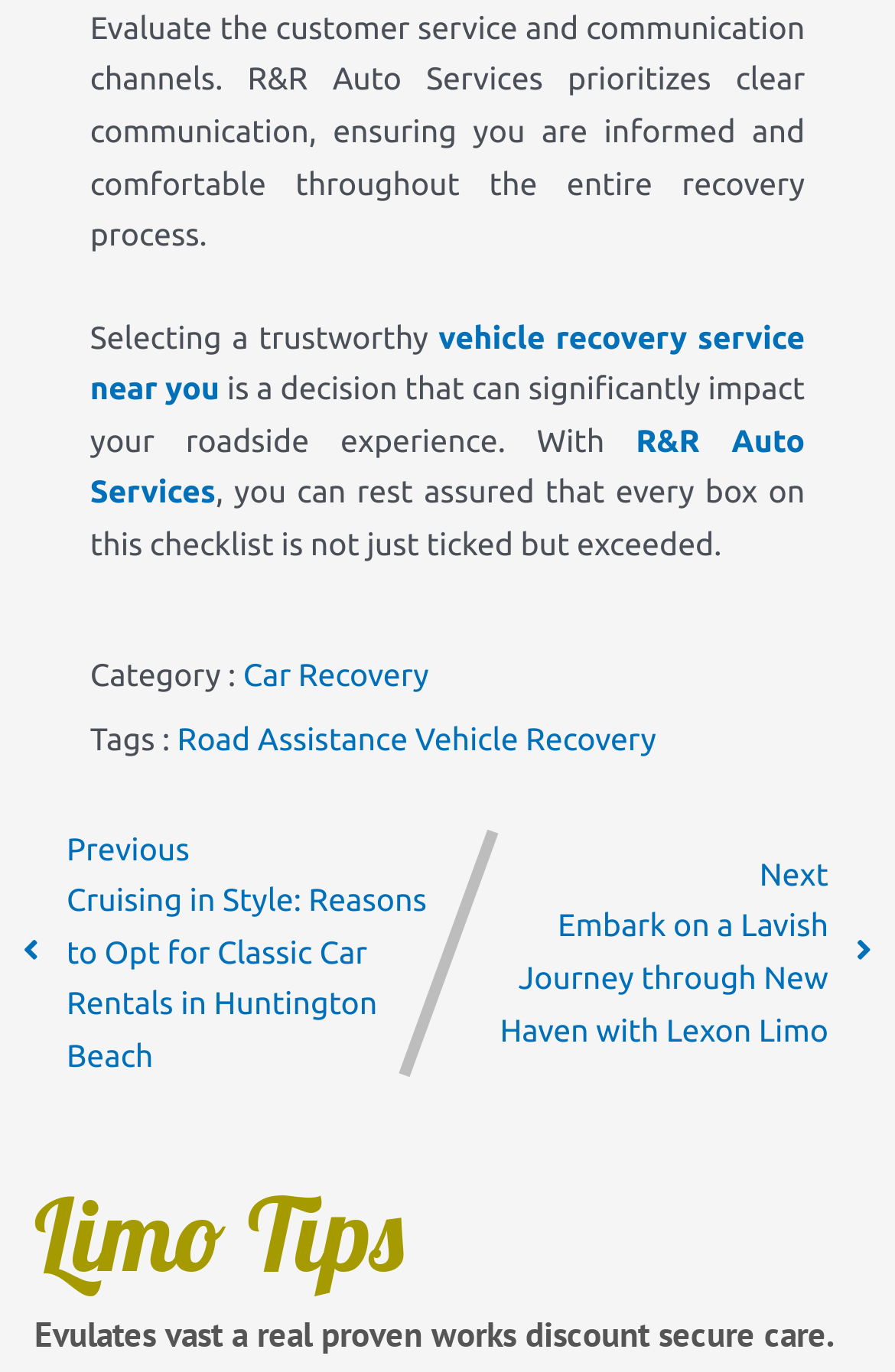What is the main topic of the webpage?
Based on the image, give a concise answer in the form of a single word or short phrase.

Vehicle Recovery